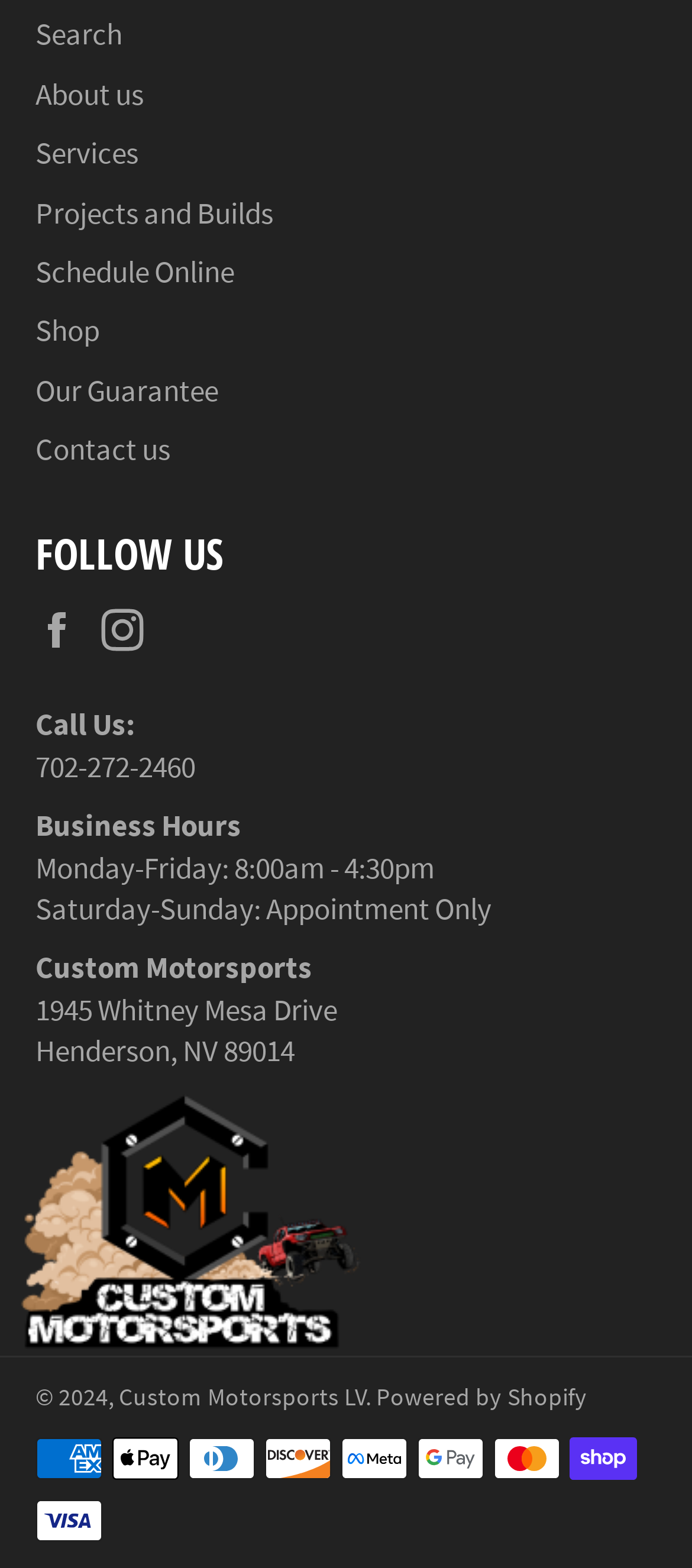Determine the bounding box coordinates for the area you should click to complete the following instruction: "Make a call".

[0.051, 0.45, 0.195, 0.475]